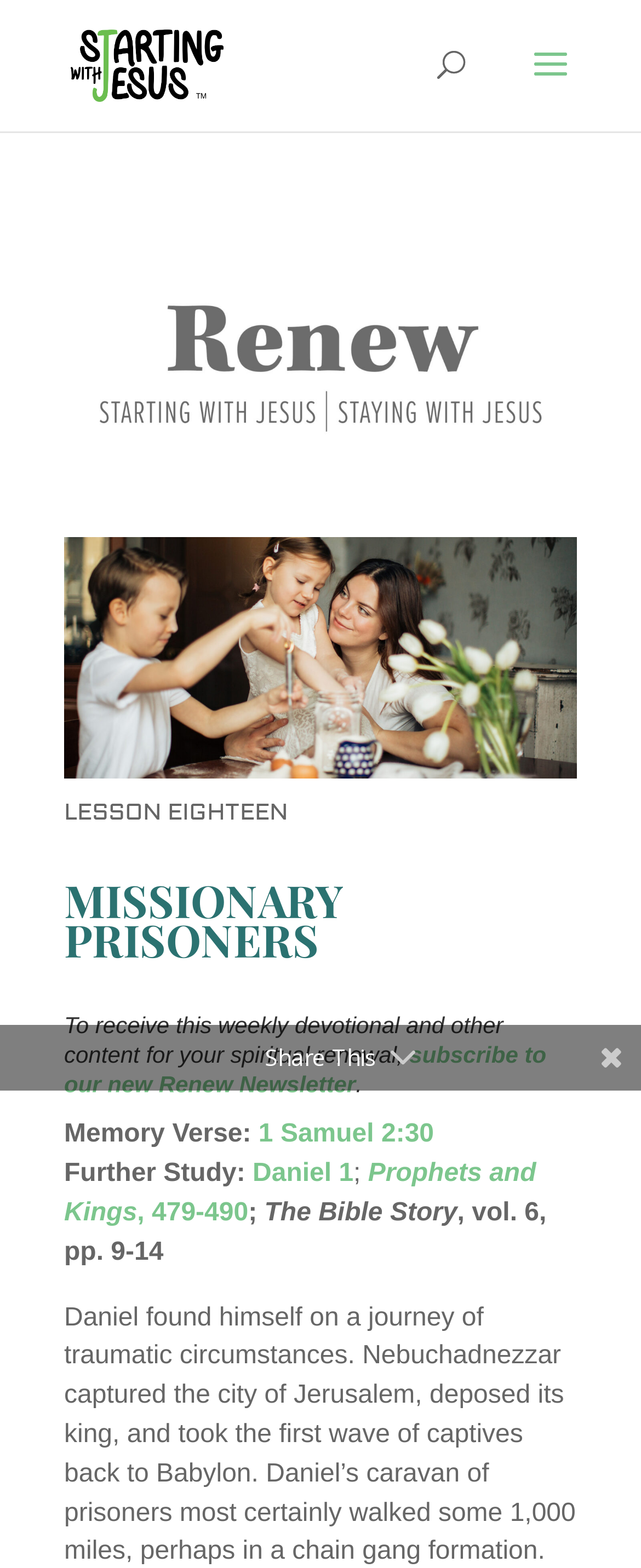For the element described, predict the bounding box coordinates as (top-left x, top-left y, bottom-right x, bottom-right y). All values should be between 0 and 1. Element description: Jacquelline Fuller President, Google.org

None